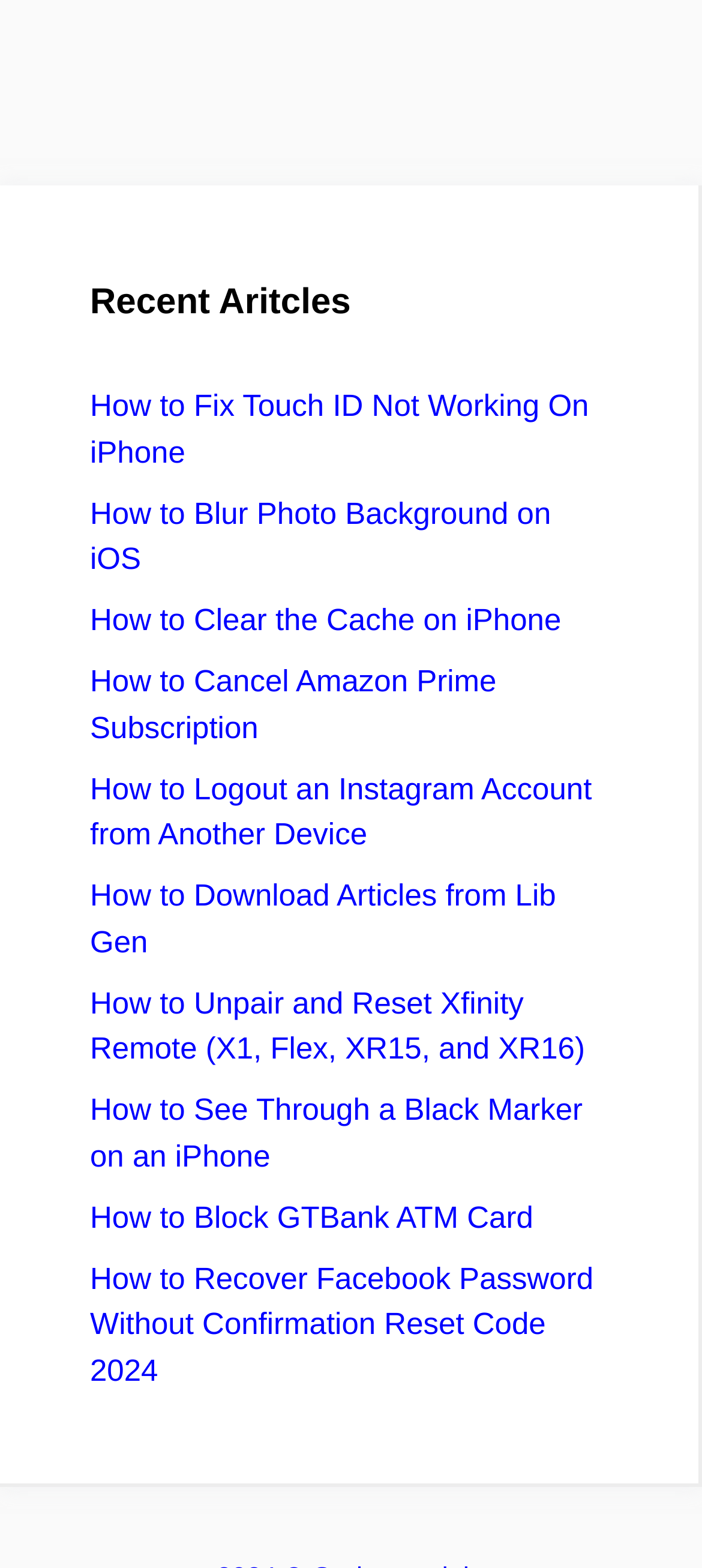What is the vertical position of the 'Recent Articles' heading?
Please provide a single word or phrase in response based on the screenshot.

Top